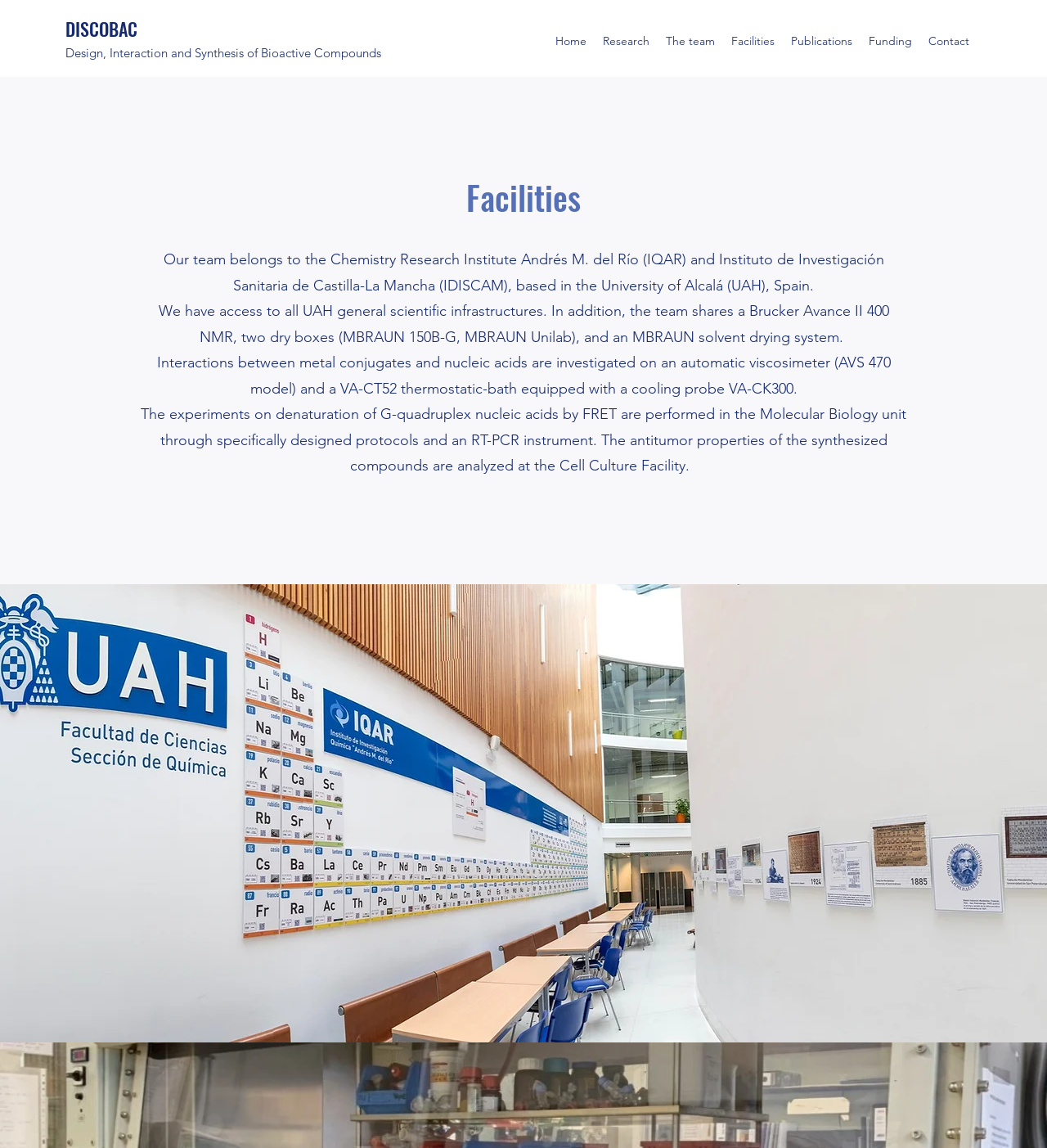What type of instrument is used to investigate interactions between metal conjugates and nucleic acids?
Please provide a single word or phrase as your answer based on the image.

Automatic viscosimeter